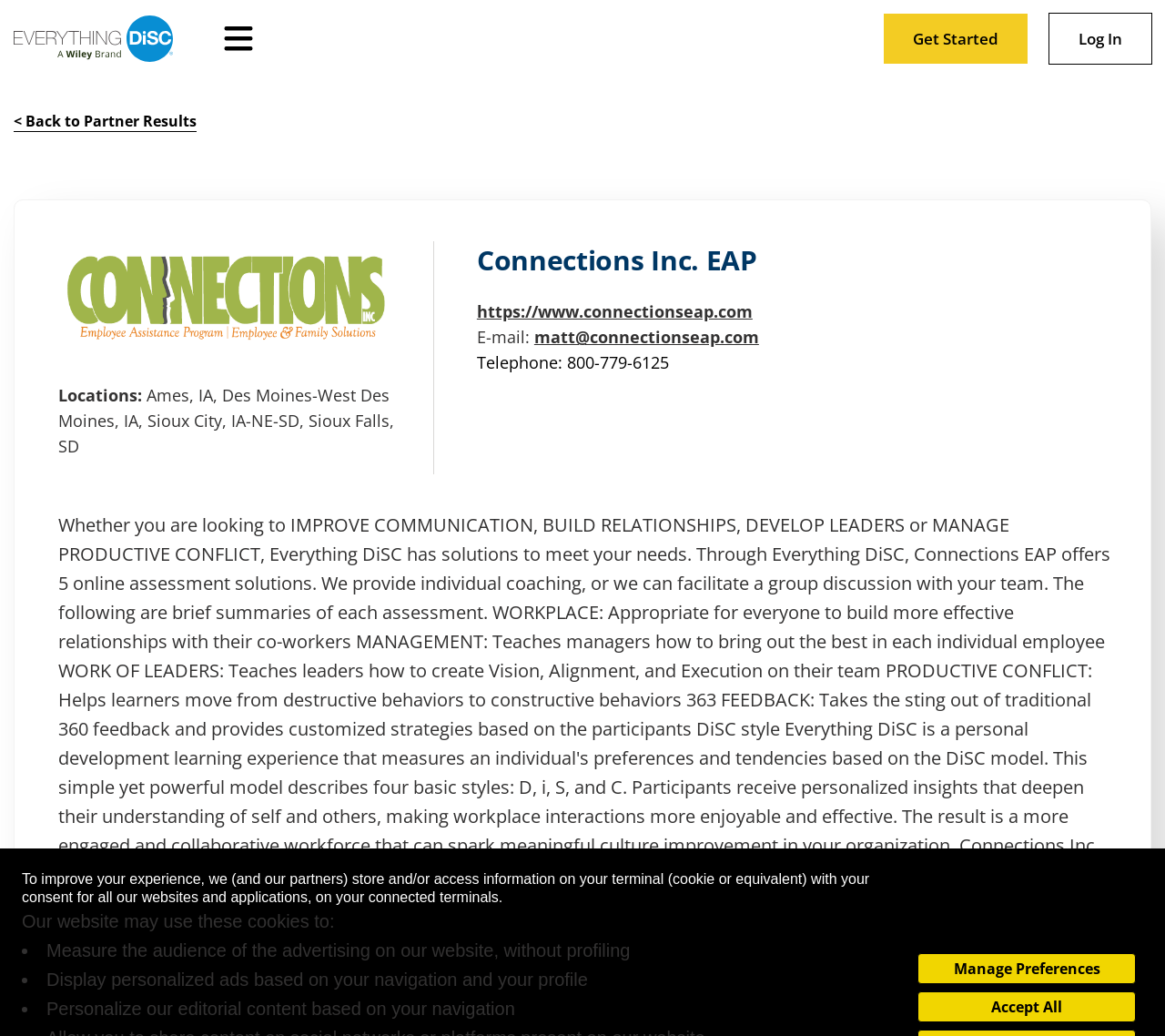Please predict the bounding box coordinates of the element's region where a click is necessary to complete the following instruction: "Click the Everything Disc Logo to go to homepage". The coordinates should be represented by four float numbers between 0 and 1, i.e., [left, top, right, bottom].

[0.012, 0.015, 0.148, 0.06]